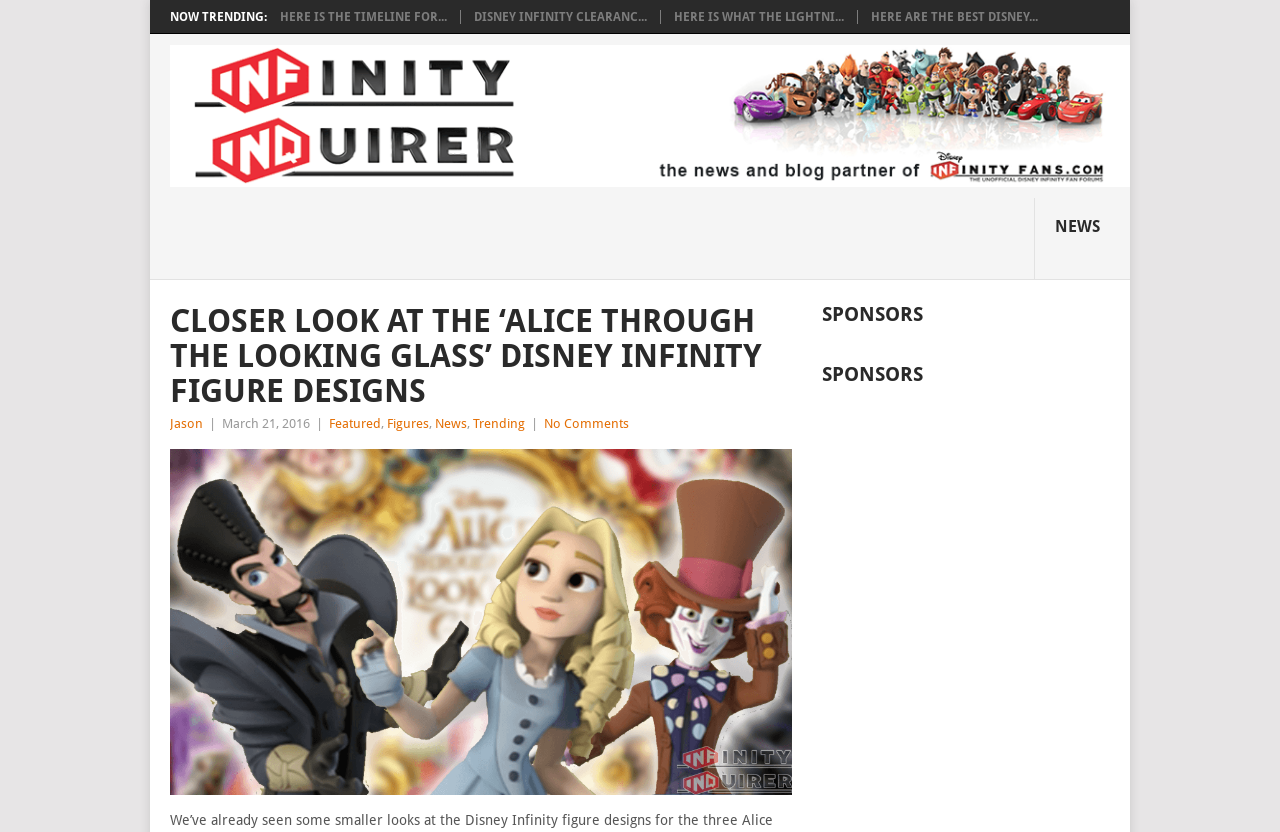Provide a brief response using a word or short phrase to this question:
What is the category of the article?

News